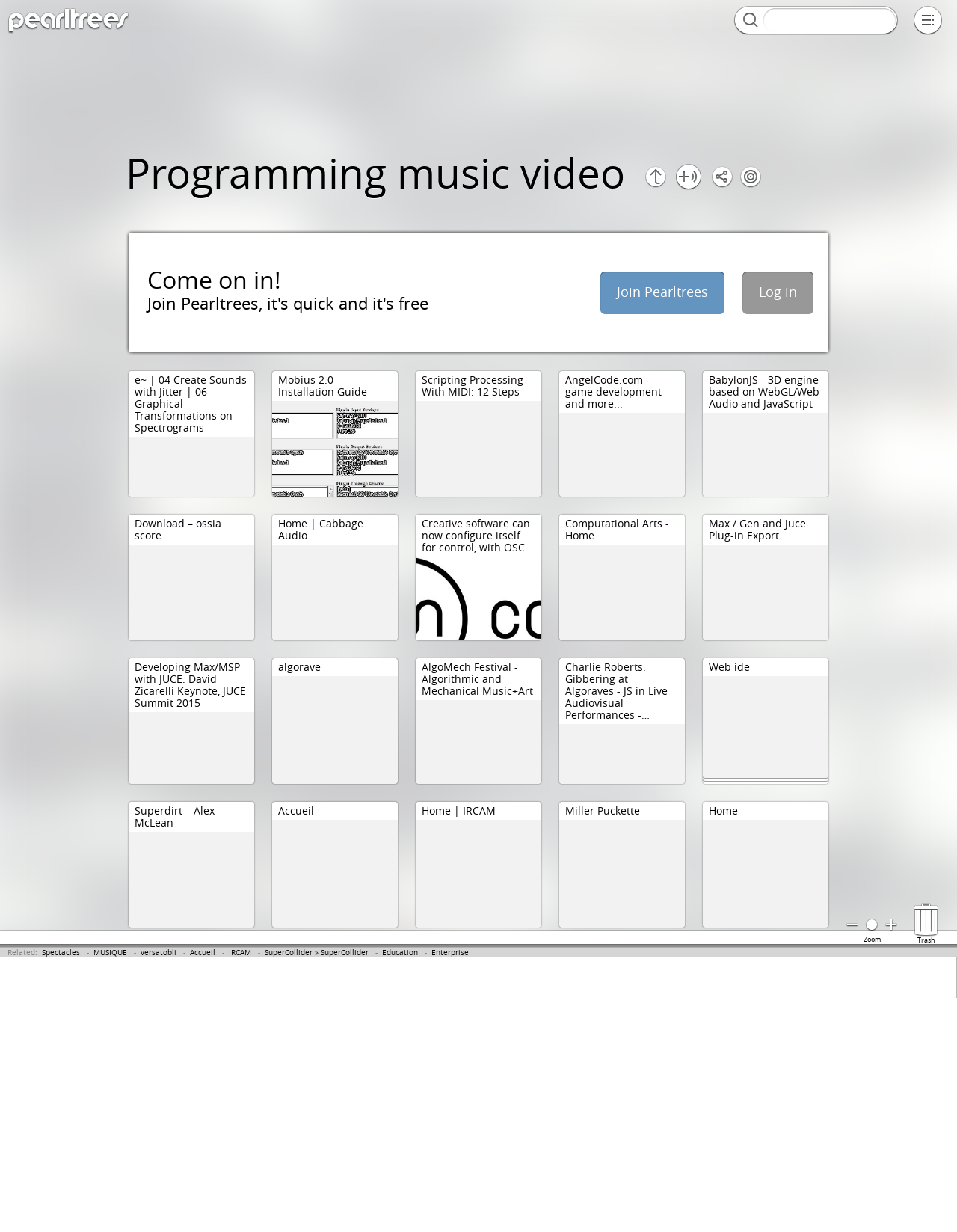How many buttons are there on the webpage?
Kindly answer the question with as much detail as you can.

I scanned the webpage and found three buttons: one with no text, one with the text 'Zoom', and one with the text 'Trash'.